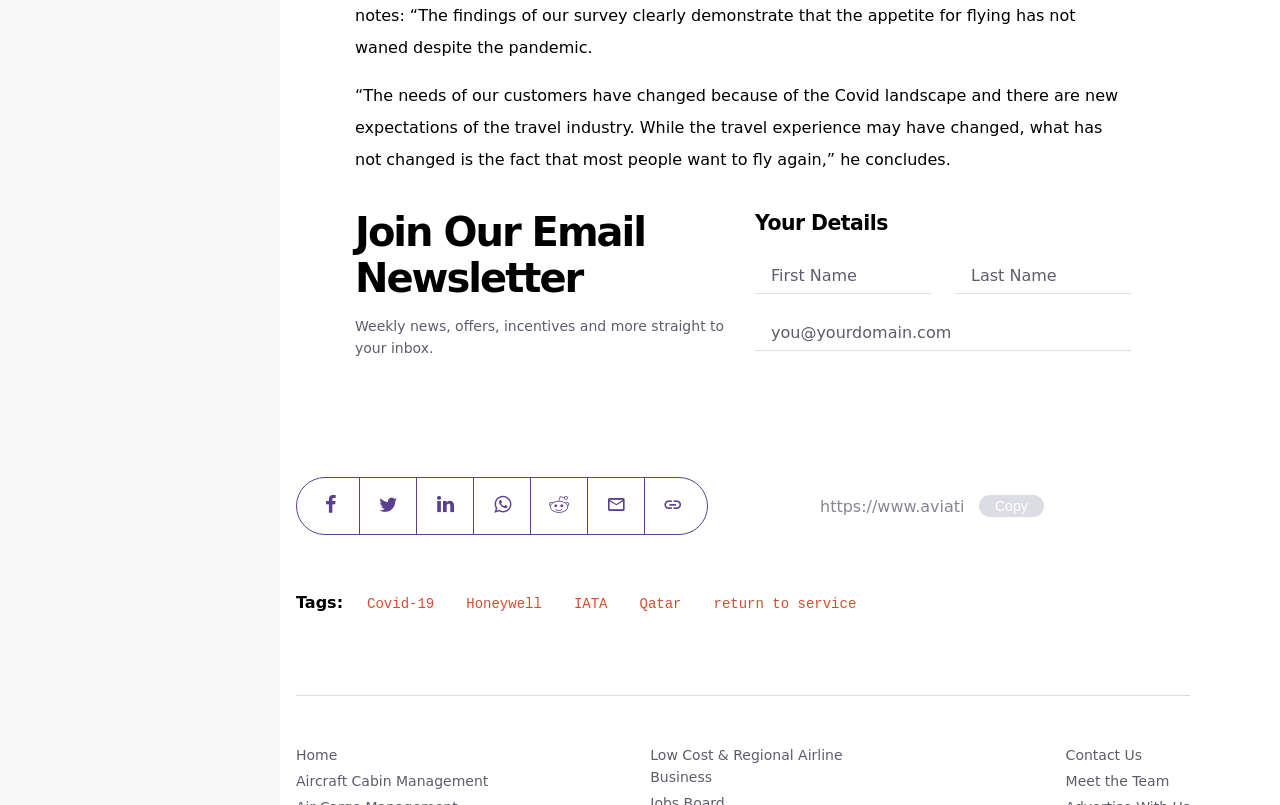What is the last link in the bottom navigation menu? Please answer the question using a single word or phrase based on the image.

Meet the Team